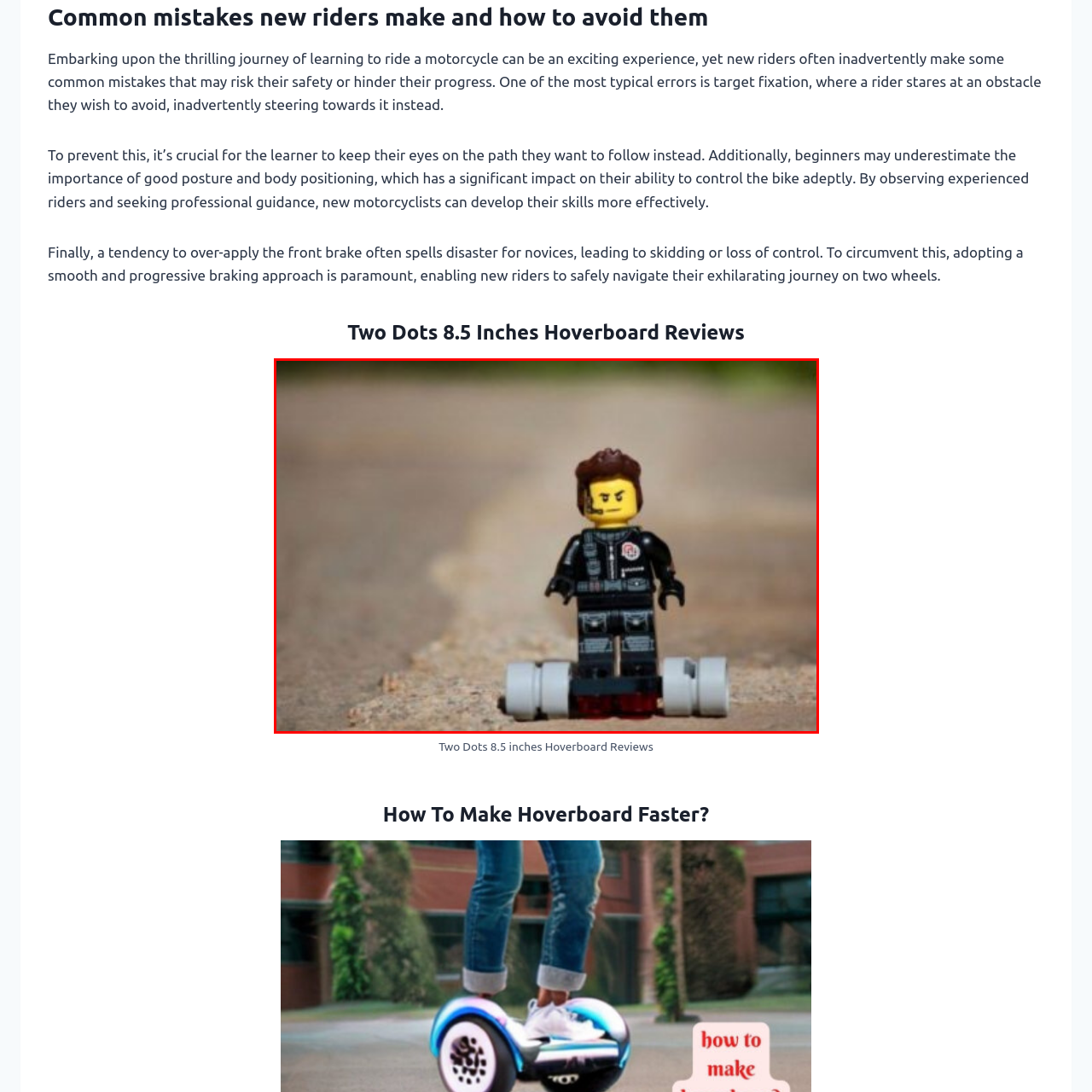Refer to the image within the red box and answer the question concisely with a single word or phrase: What is the figure's outfit color?

black